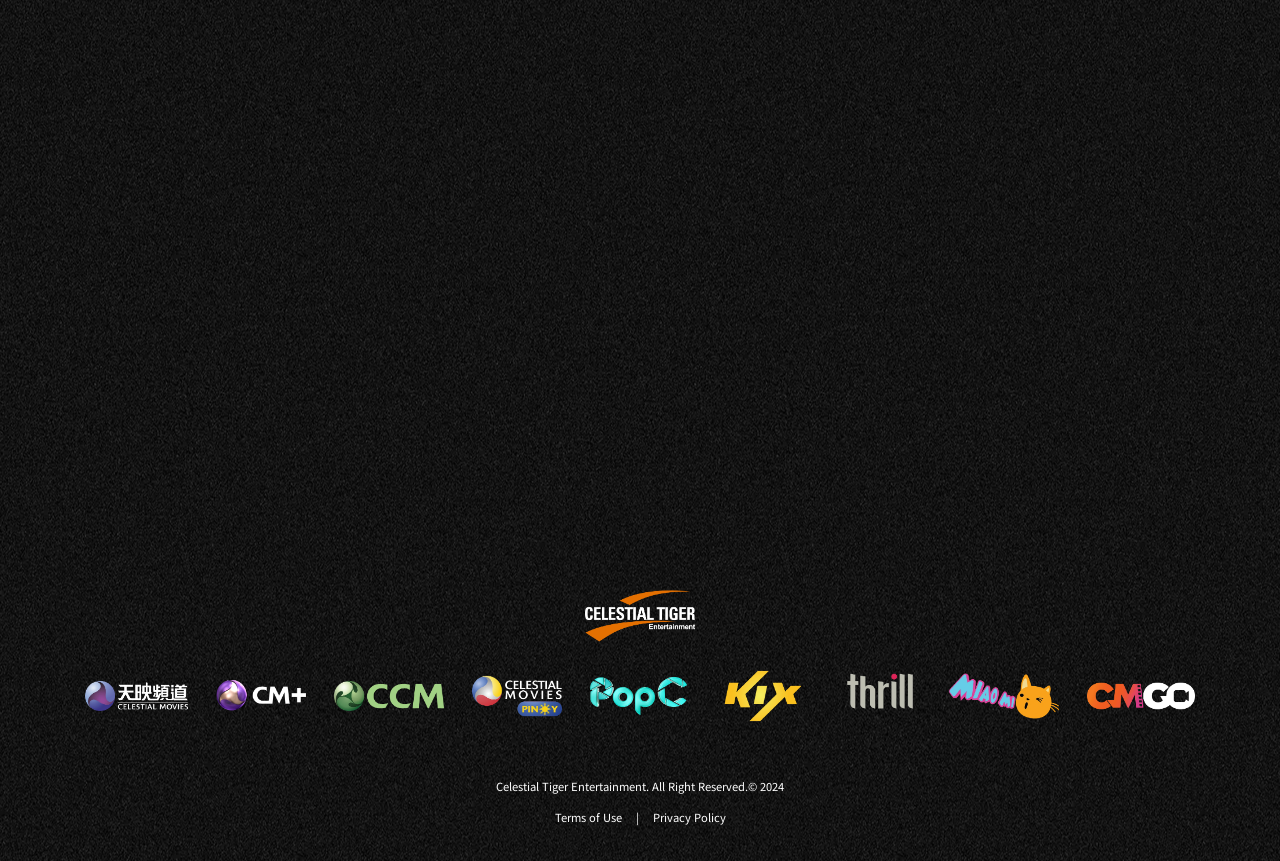What is the copyright information at the bottom of the webpage?
Provide a one-word or short-phrase answer based on the image.

Celestial Tiger Entertainment. All Right Reserved. 2024